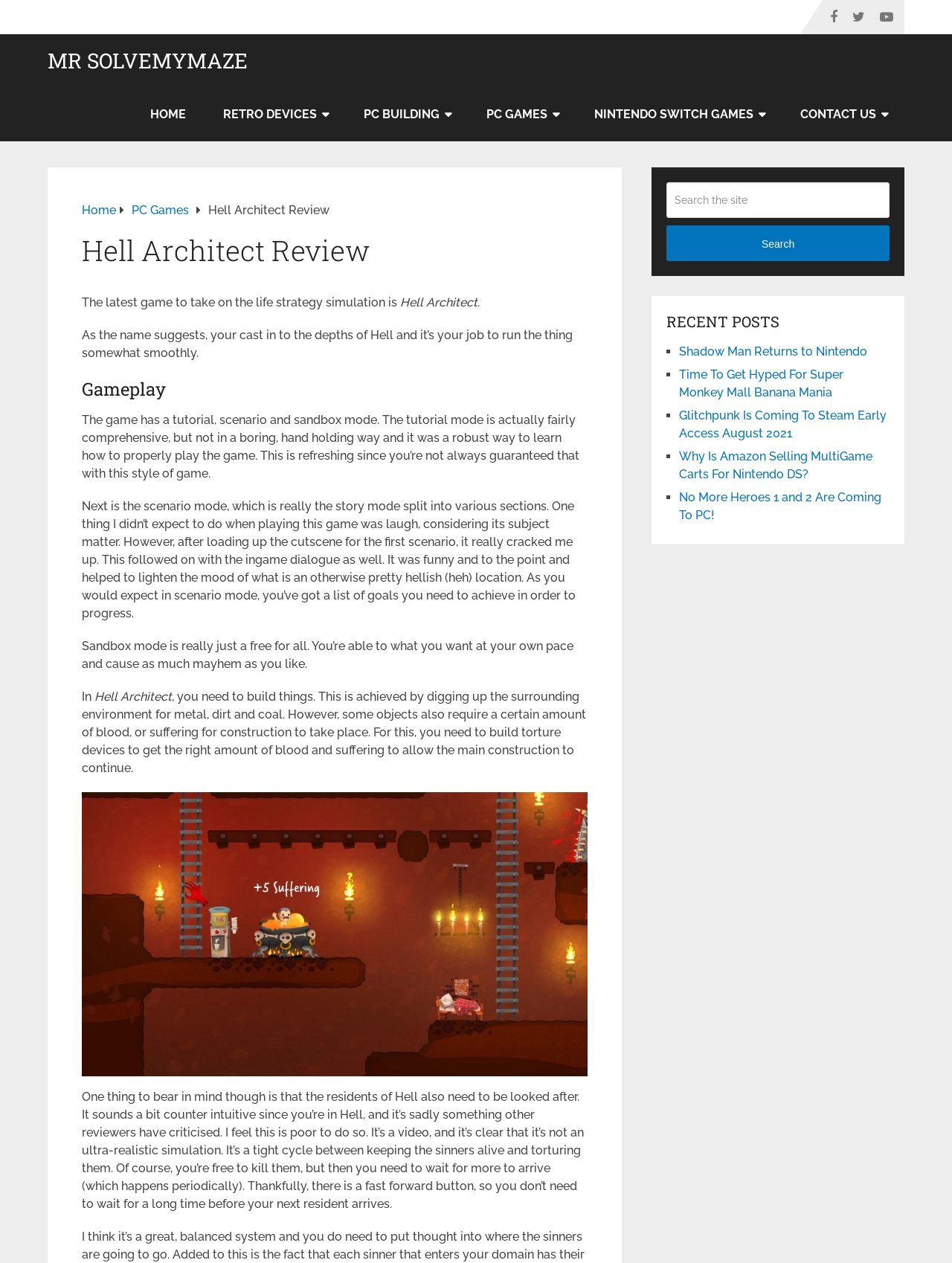Indicate the bounding box coordinates of the element that must be clicked to execute the instruction: "Visit the GreekReporter.com homepage". The coordinates should be given as four float numbers between 0 and 1, i.e., [left, top, right, bottom].

None